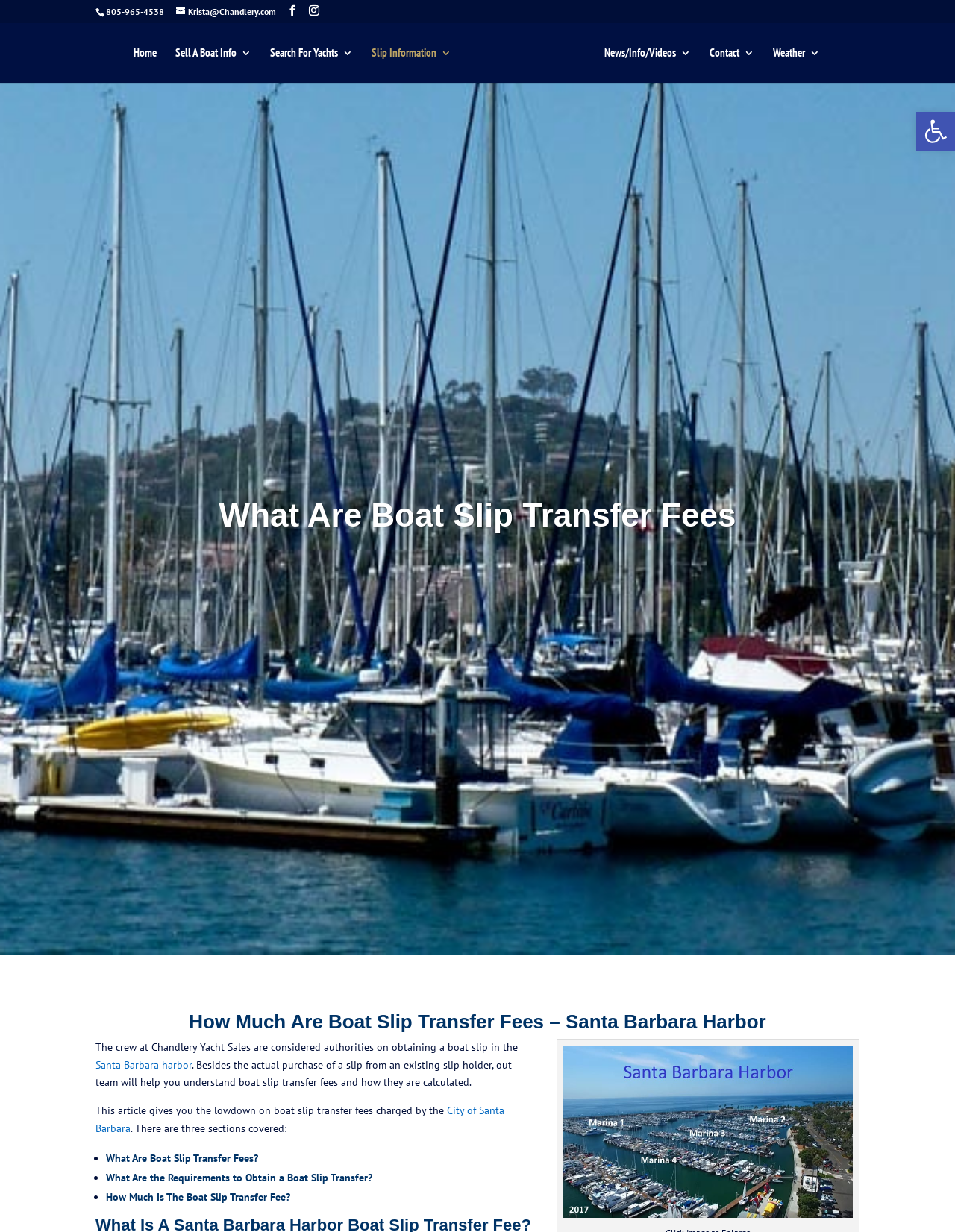Locate the bounding box of the UI element described in the following text: "Sell A Boat Info".

[0.184, 0.039, 0.263, 0.067]